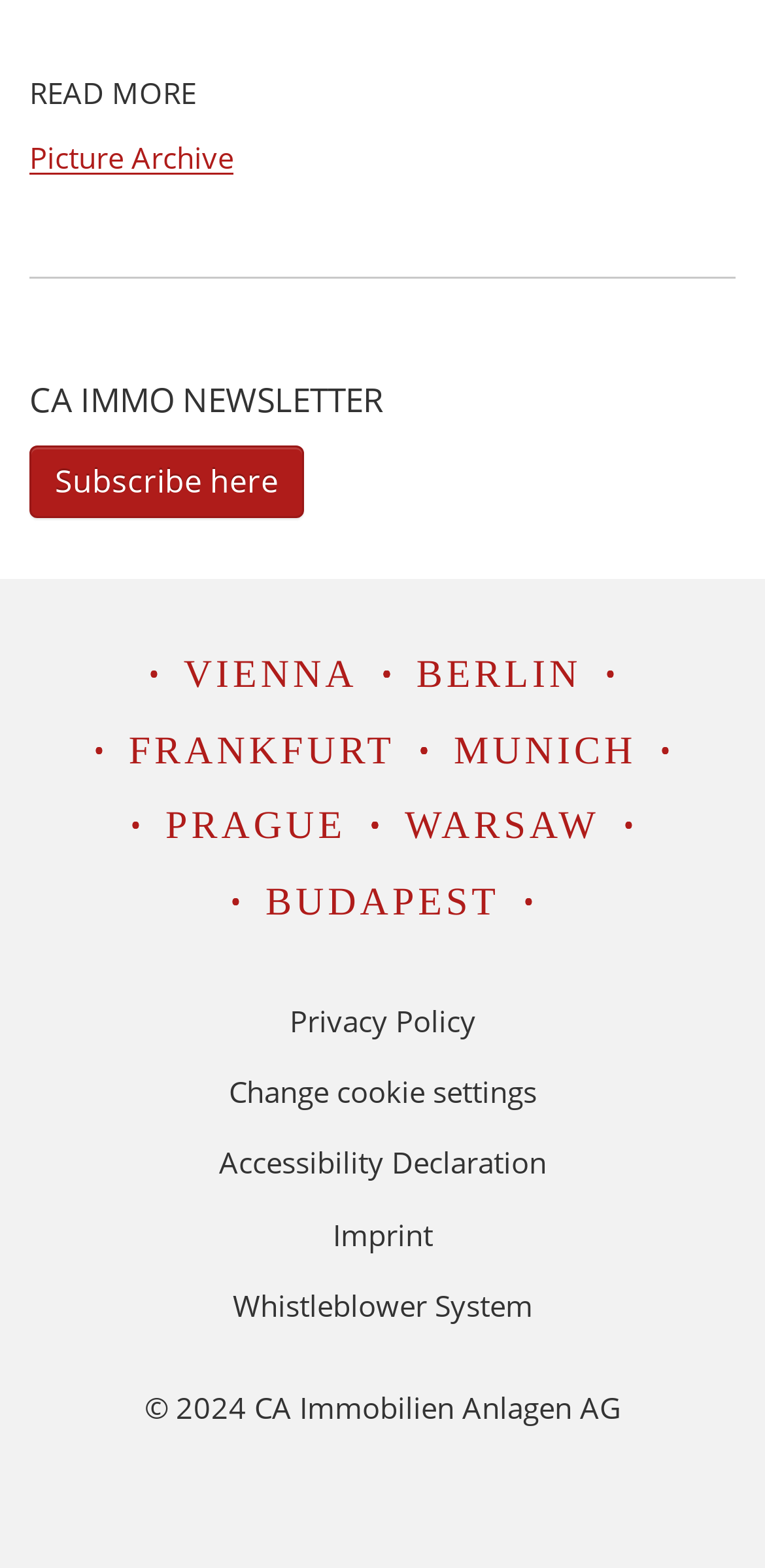Locate the UI element described by Munich and provide its bounding box coordinates. Use the format (top-left x, top-left y, bottom-right x, bottom-right y) with all values as floating point numbers between 0 and 1.

[0.593, 0.462, 0.832, 0.497]